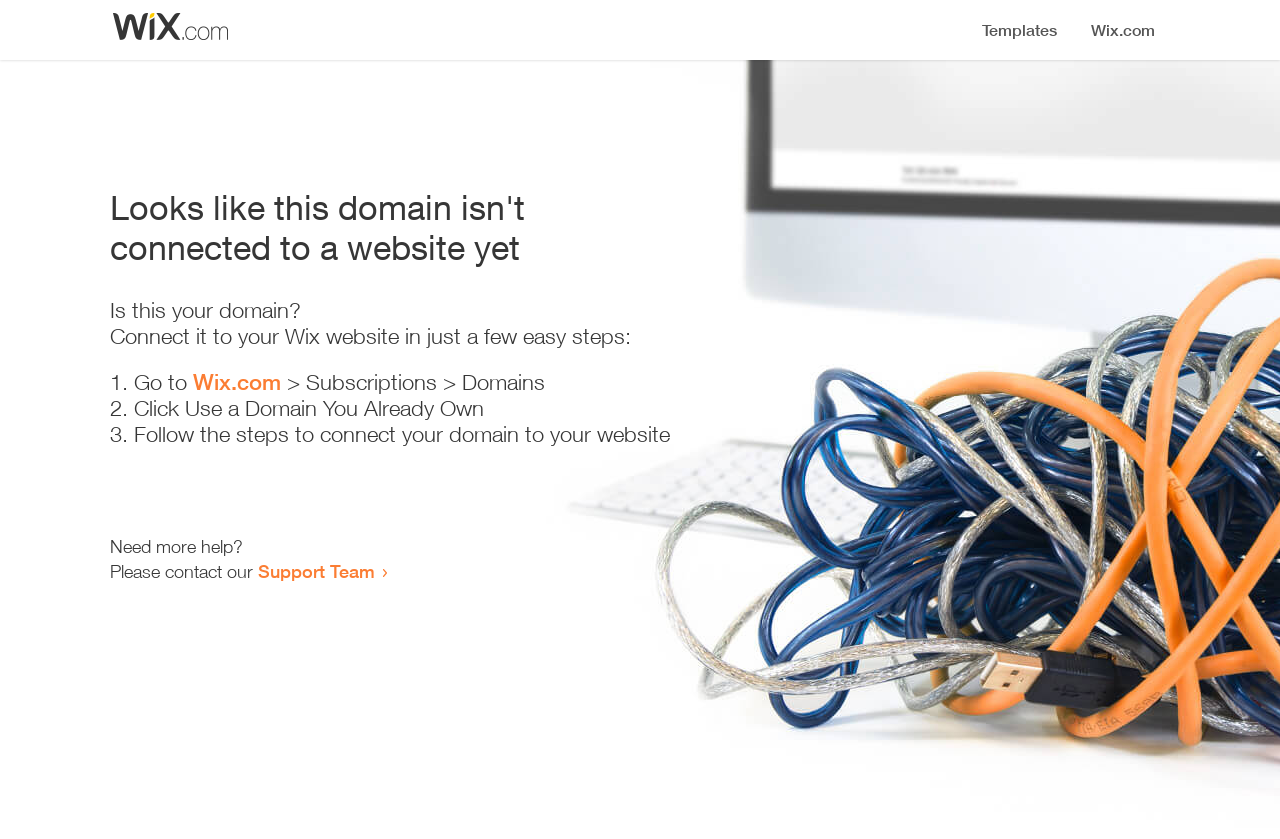Examine the screenshot and answer the question in as much detail as possible: How many steps are required to connect the domain?

The webpage provides a list of steps to connect the domain, and there are three list markers ('1.', '2.', '3.') indicating that three steps are required.